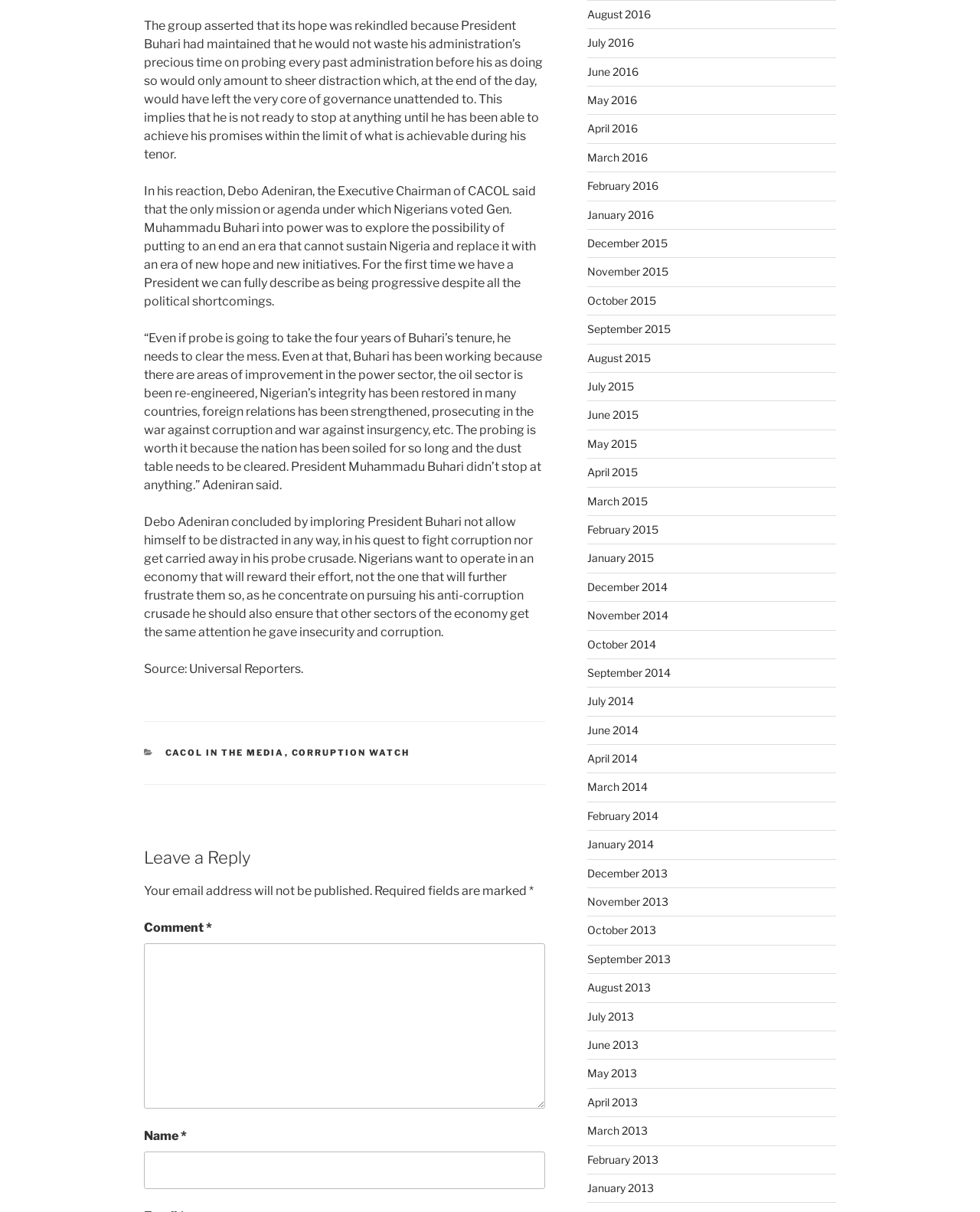Using the provided element description, identify the bounding box coordinates as (top-left x, top-left y, bottom-right x, bottom-right y). Ensure all values are between 0 and 1. Description: September 2015

[0.599, 0.266, 0.684, 0.277]